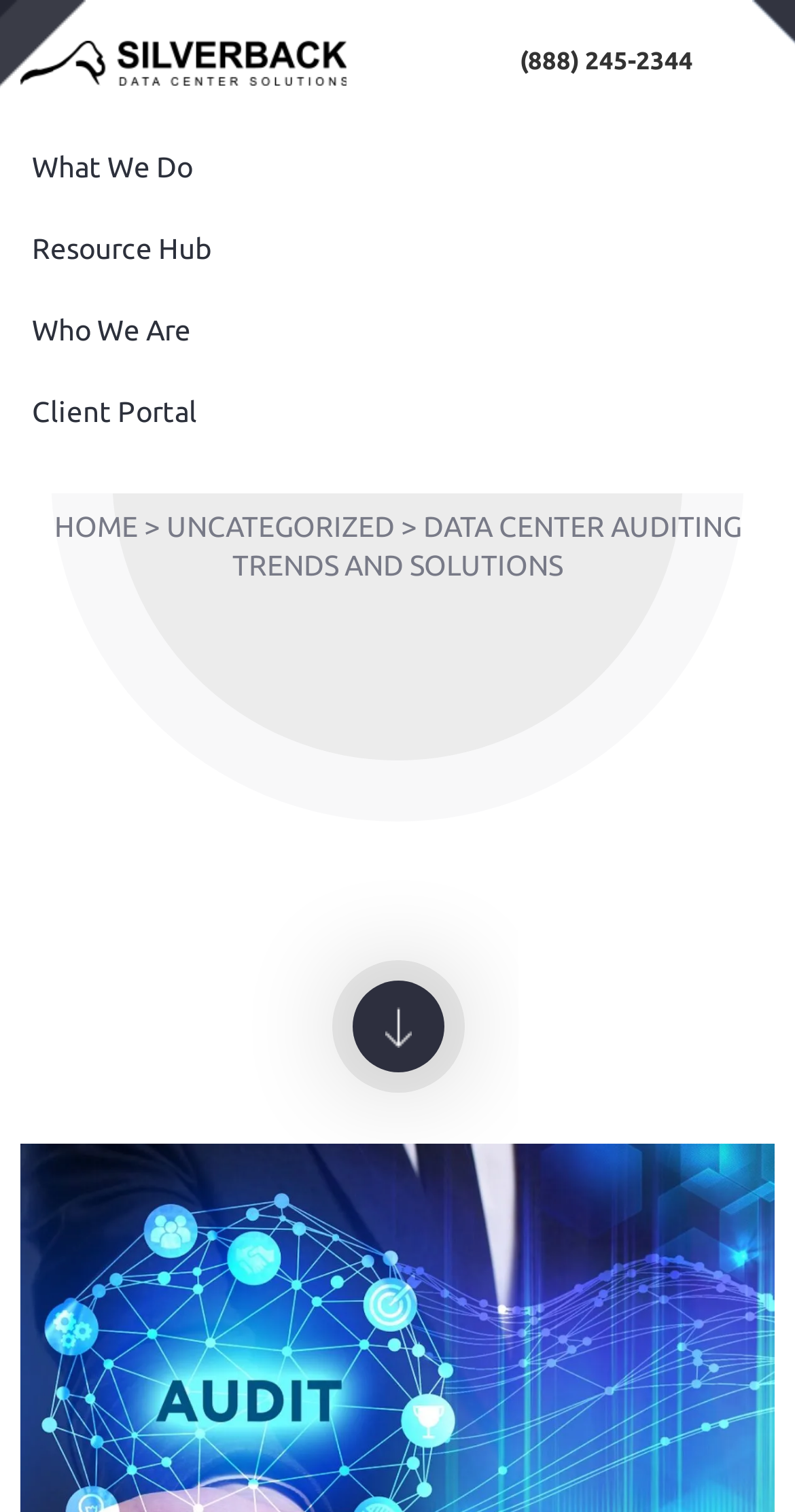Please respond to the question using a single word or phrase:
What is the link text next to 'HOME'?

UNCATEGORIZED